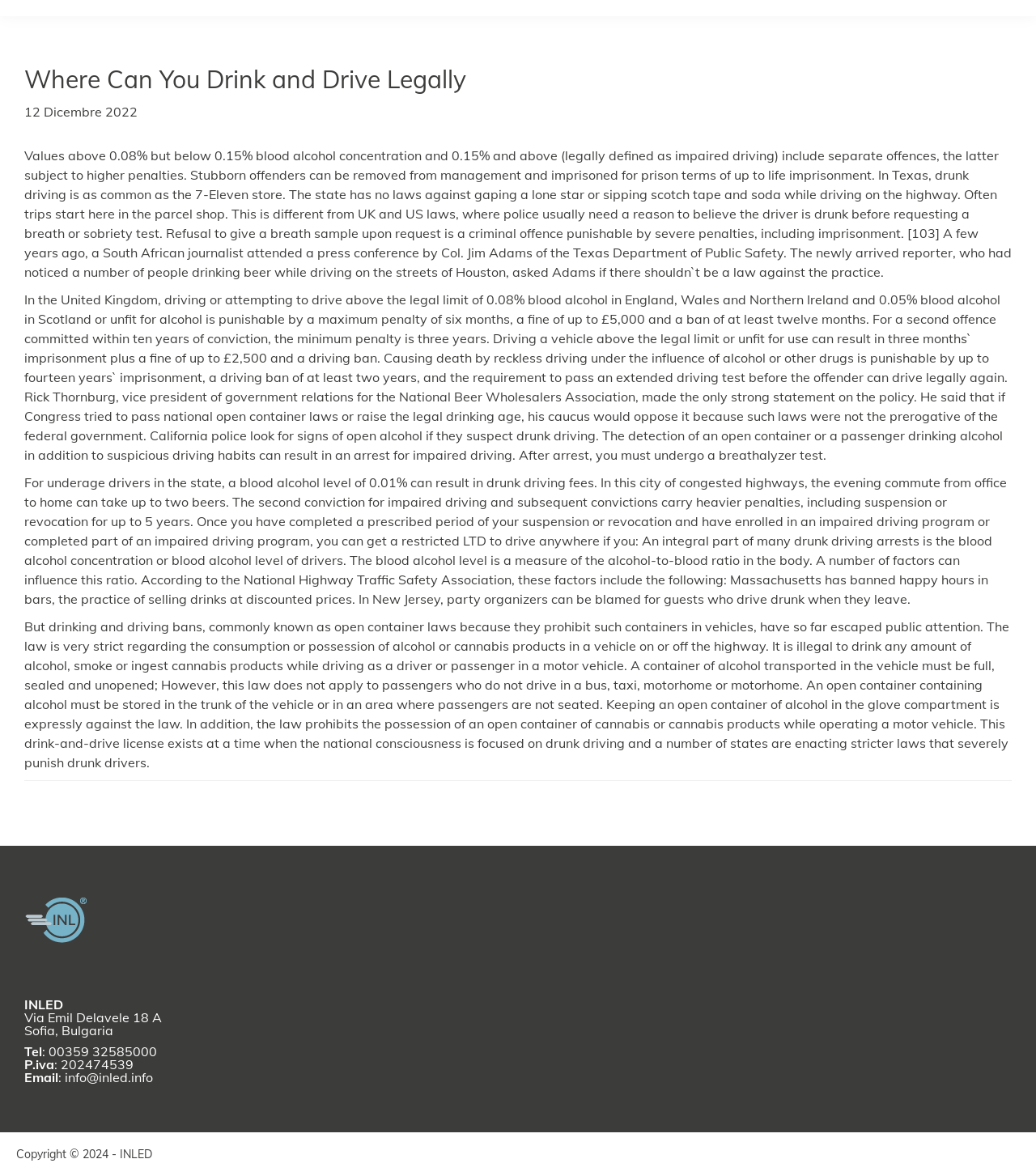Provide an in-depth caption for the webpage.

This webpage is about the laws and regulations regarding drinking and driving in different countries and states. At the top of the page, there are three links to skip to primary navigation, main content, and footer. Below these links, there is a logo "INLED" and a short phrase in Italian.

The main content of the page is an article titled "Where Can You Drink and Drive Legally". The article is divided into several sections, each discussing the laws and regulations in different countries and states, such as Texas, the United Kingdom, California, and Massachusetts. The text is dense and informative, providing details on the legal limits of blood alcohol concentration, penalties for drunk driving, and specific laws and regulations in each region.

The article is structured with headings, paragraphs, and time stamps, making it easy to follow and understand. There are no images on the page, only text.

At the bottom of the page, there is a footer section with the title "Footer". Below this title, there is the logo "INLED" again, followed by the address, phone number, and email of the organization. There is also a copyright notice at the very bottom of the page.

Overall, the webpage is a informative resource for those interested in learning about the laws and regulations regarding drinking and driving in different countries and states.